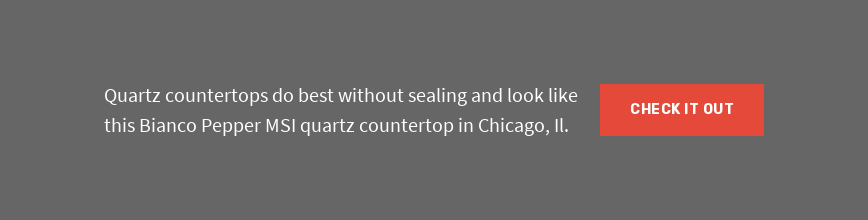Does the quartz countertop require frequent sealing?
Could you answer the question in a detailed manner, providing as much information as possible?

According to the caption, quartz countertops perform optimally without sealing, which implies that they do not require frequent sealing. This is also mentioned as a contributing factor to their popularity among homeowners and businesses.